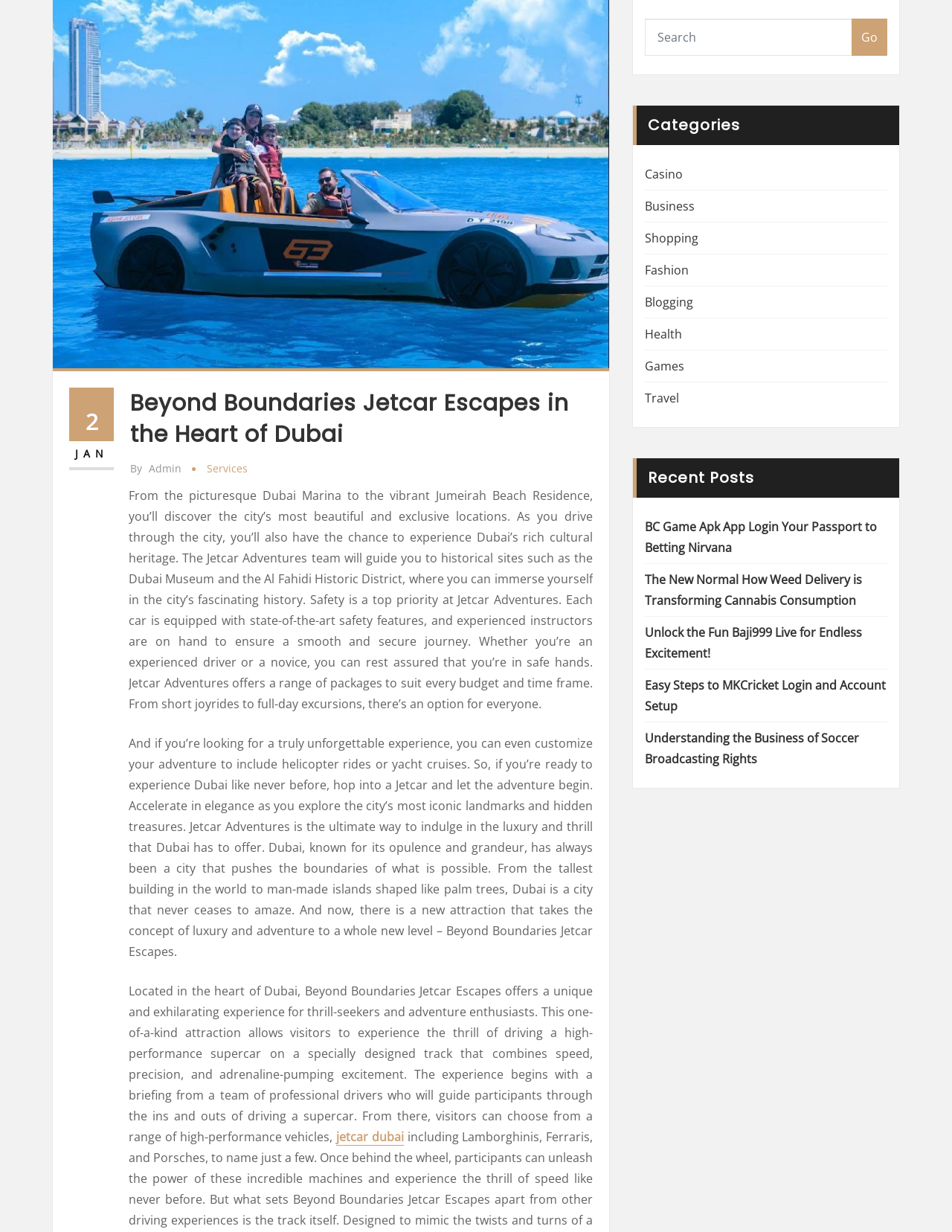Identify the bounding box coordinates for the UI element described as follows: by admin. Use the format (top-left x, top-left y, bottom-right x, bottom-right y) and ensure all values are floating point numbers between 0 and 1.

[0.137, 0.373, 0.191, 0.388]